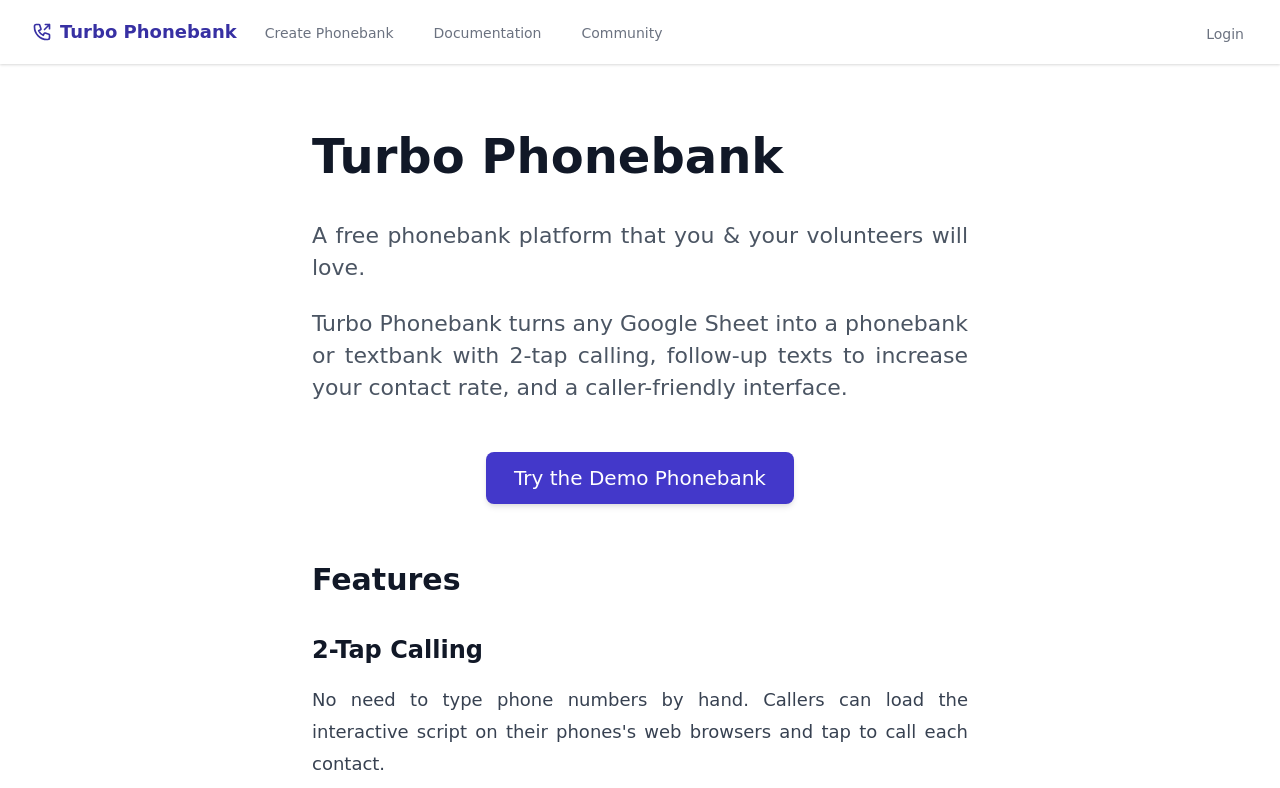Using the format (top-left x, top-left y, bottom-right x, bottom-right y), and given the element description, identify the bounding box coordinates within the screenshot: aria-label="Advertisement" name="aswift_1" title="Advertisement"

None